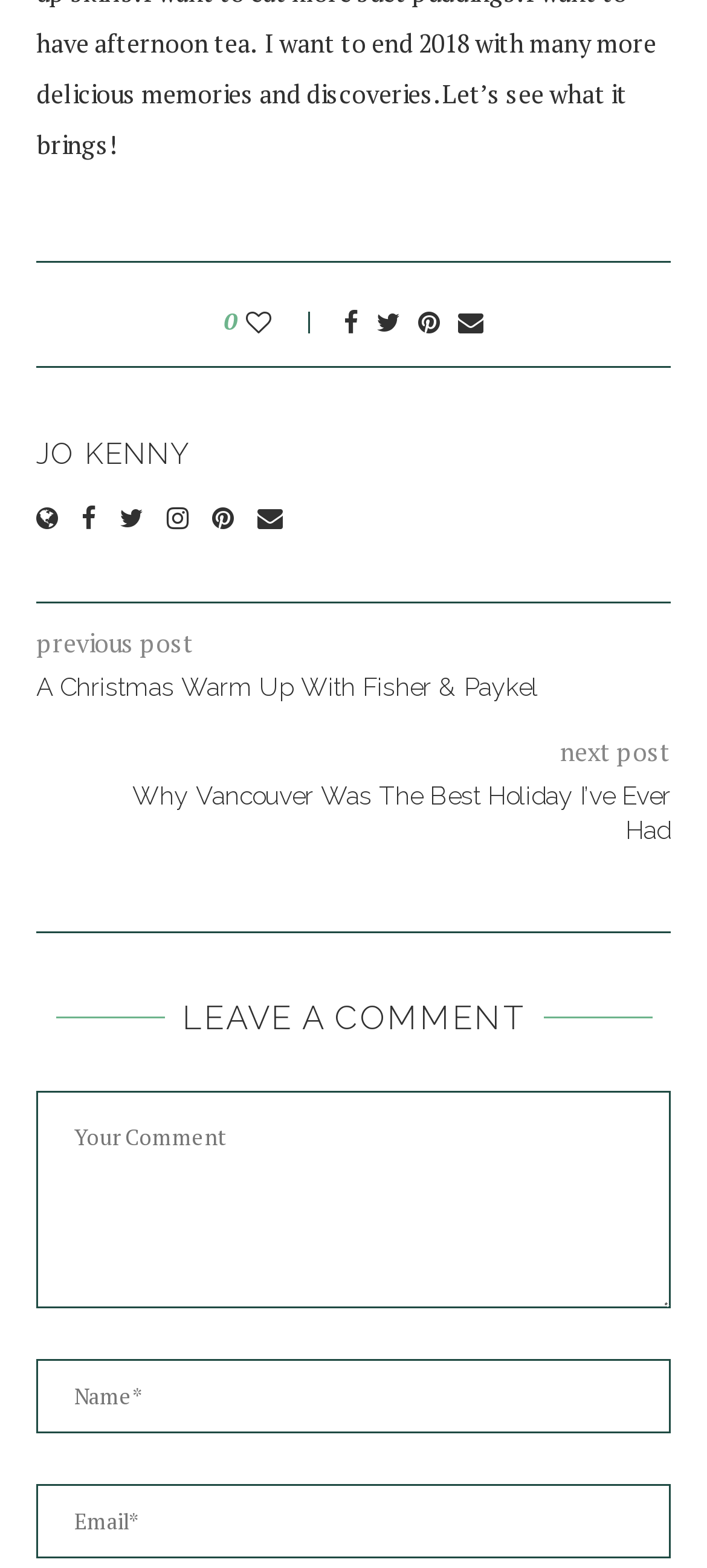What is the title of the previous post?
Using the image provided, answer with just one word or phrase.

A Christmas Warm Up With Fisher & Paykel